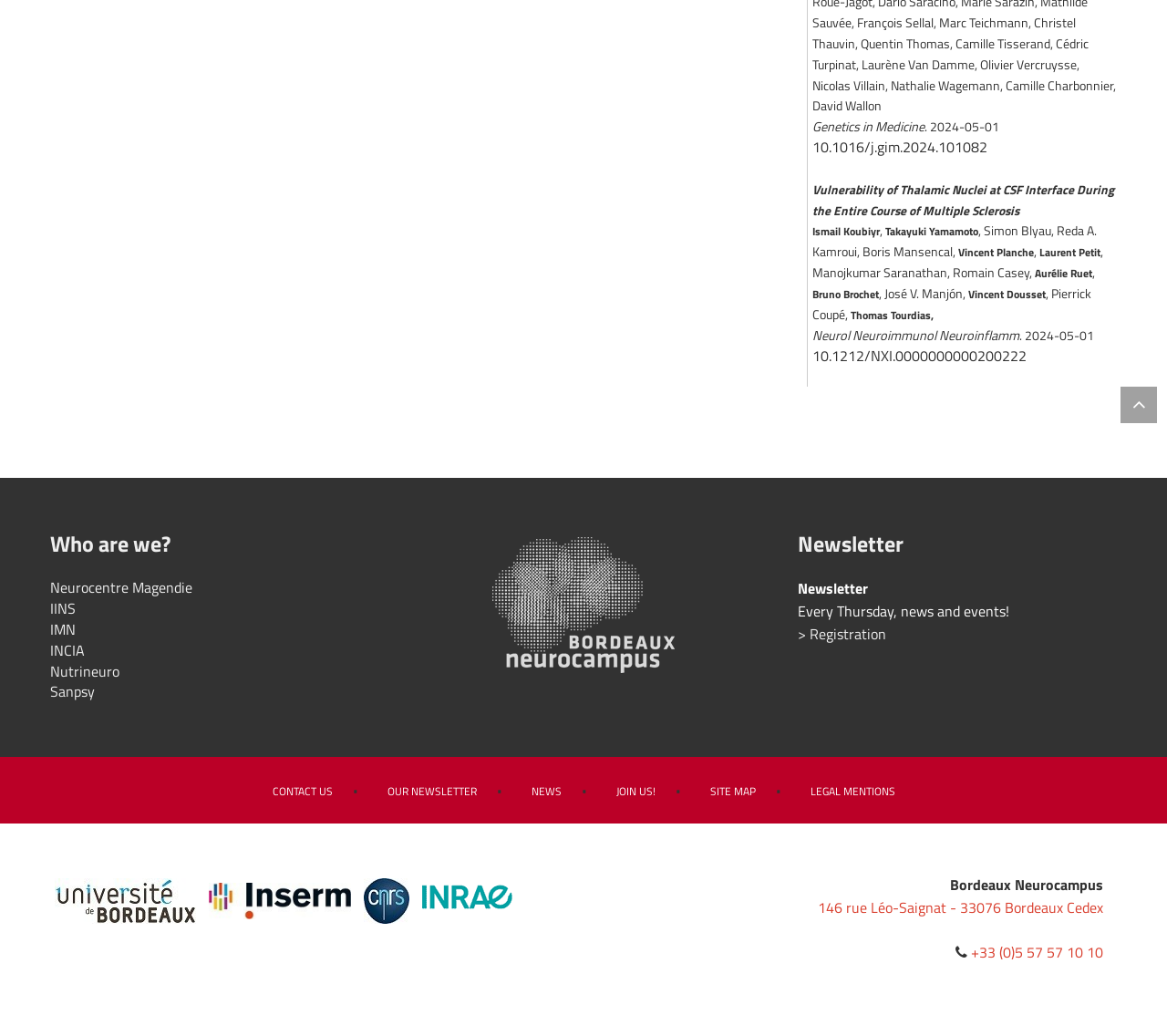Please find the bounding box coordinates of the element that must be clicked to perform the given instruction: "View the 'Newsletter'". The coordinates should be four float numbers from 0 to 1, i.e., [left, top, right, bottom].

[0.684, 0.514, 0.957, 0.536]